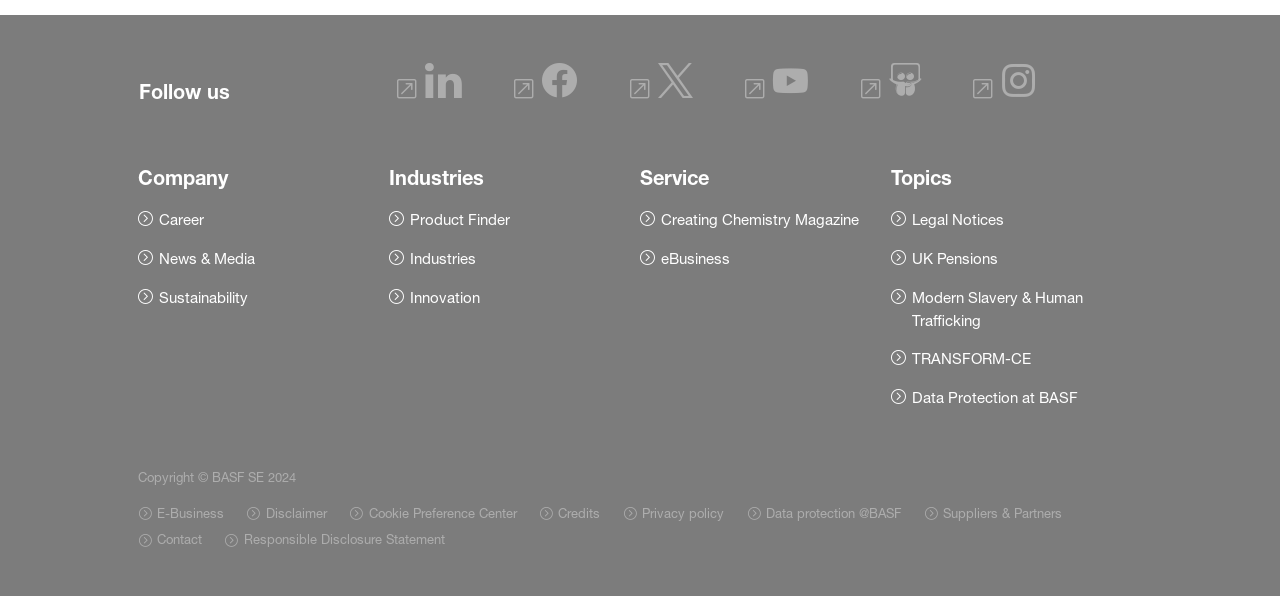Identify the bounding box coordinates of the clickable section necessary to follow the following instruction: "Contact us". The coordinates should be presented as four float numbers from 0 to 1, i.e., [left, top, right, bottom].

[0.108, 0.885, 0.158, 0.927]